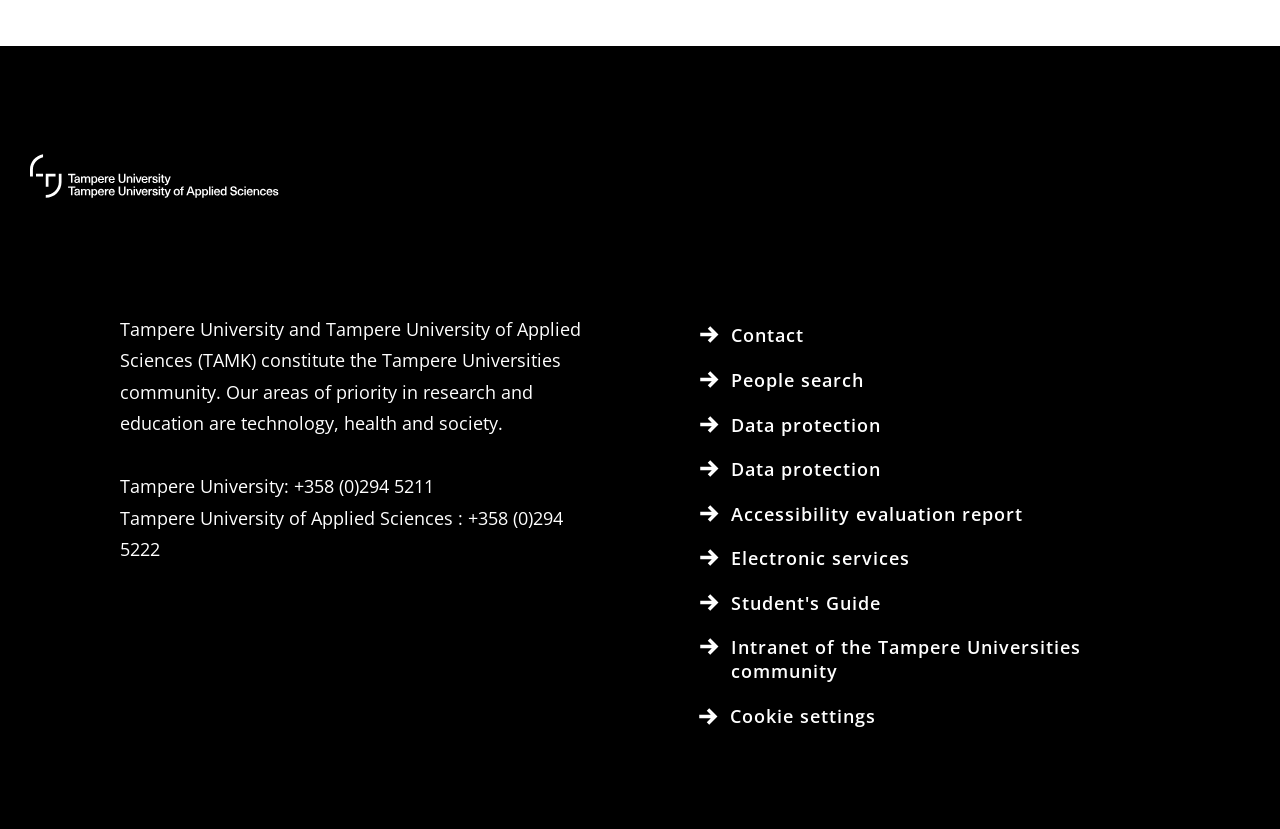Please identify the bounding box coordinates of the clickable area that will fulfill the following instruction: "Visit Tampere university website". The coordinates should be in the format of four float numbers between 0 and 1, i.e., [left, top, right, bottom].

[0.023, 0.164, 0.219, 0.27]